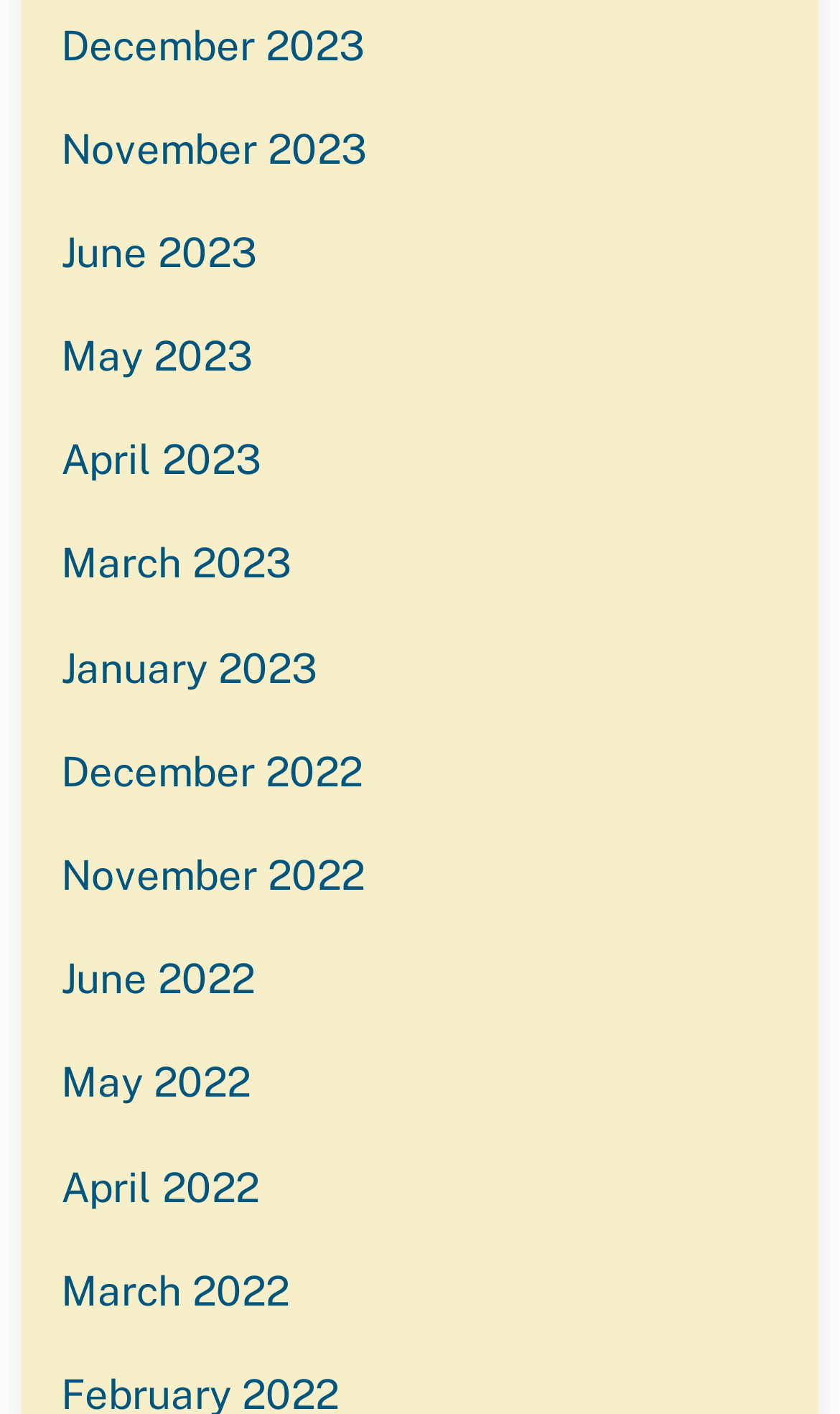Locate the bounding box coordinates of the area that needs to be clicked to fulfill the following instruction: "View Chicken Breasts details". The coordinates should be in the format of four float numbers between 0 and 1, namely [left, top, right, bottom].

None